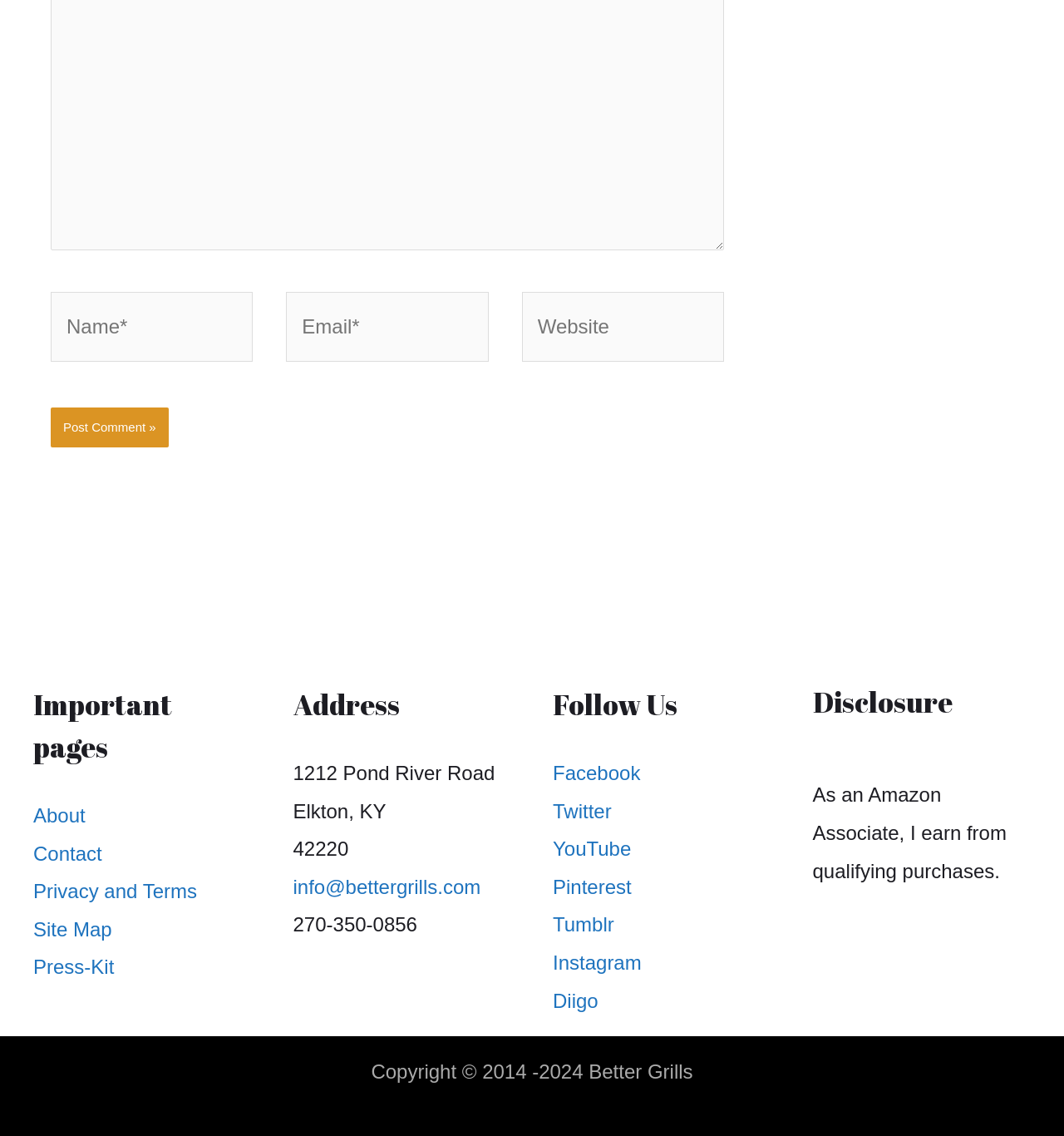What type of purchases earn commissions for the website owner?
Using the details from the image, give an elaborate explanation to answer the question.

The 'Disclosure' section in the 'Footer Widget 4' states 'As an Amazon Associate, I earn from qualifying purchases', indicating that the website owner earns commissions from qualifying Amazon purchases.